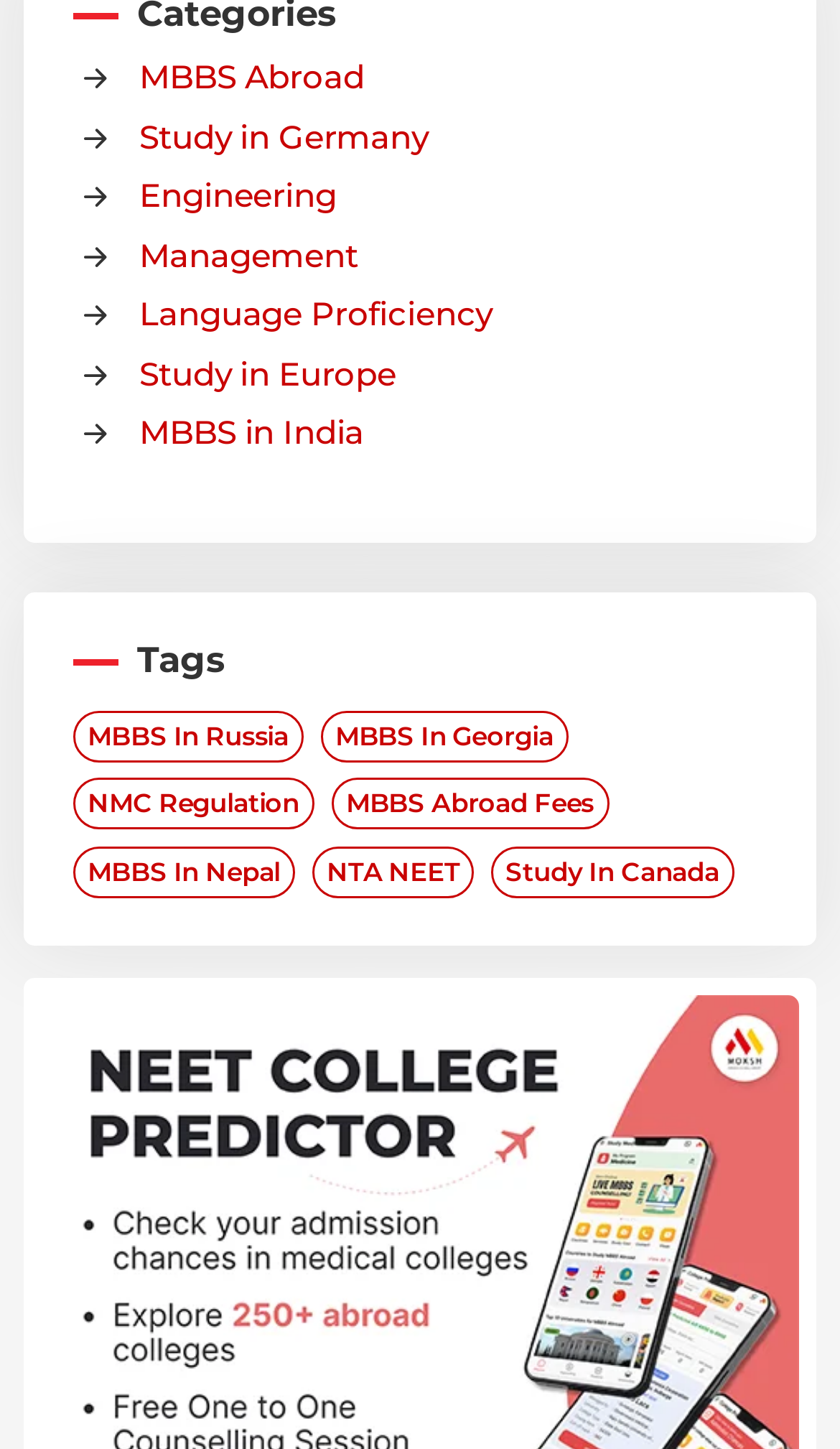Determine the bounding box coordinates of the clickable region to follow the instruction: "Read '8171 Pass Gov PK BISP Online Registration'".

None